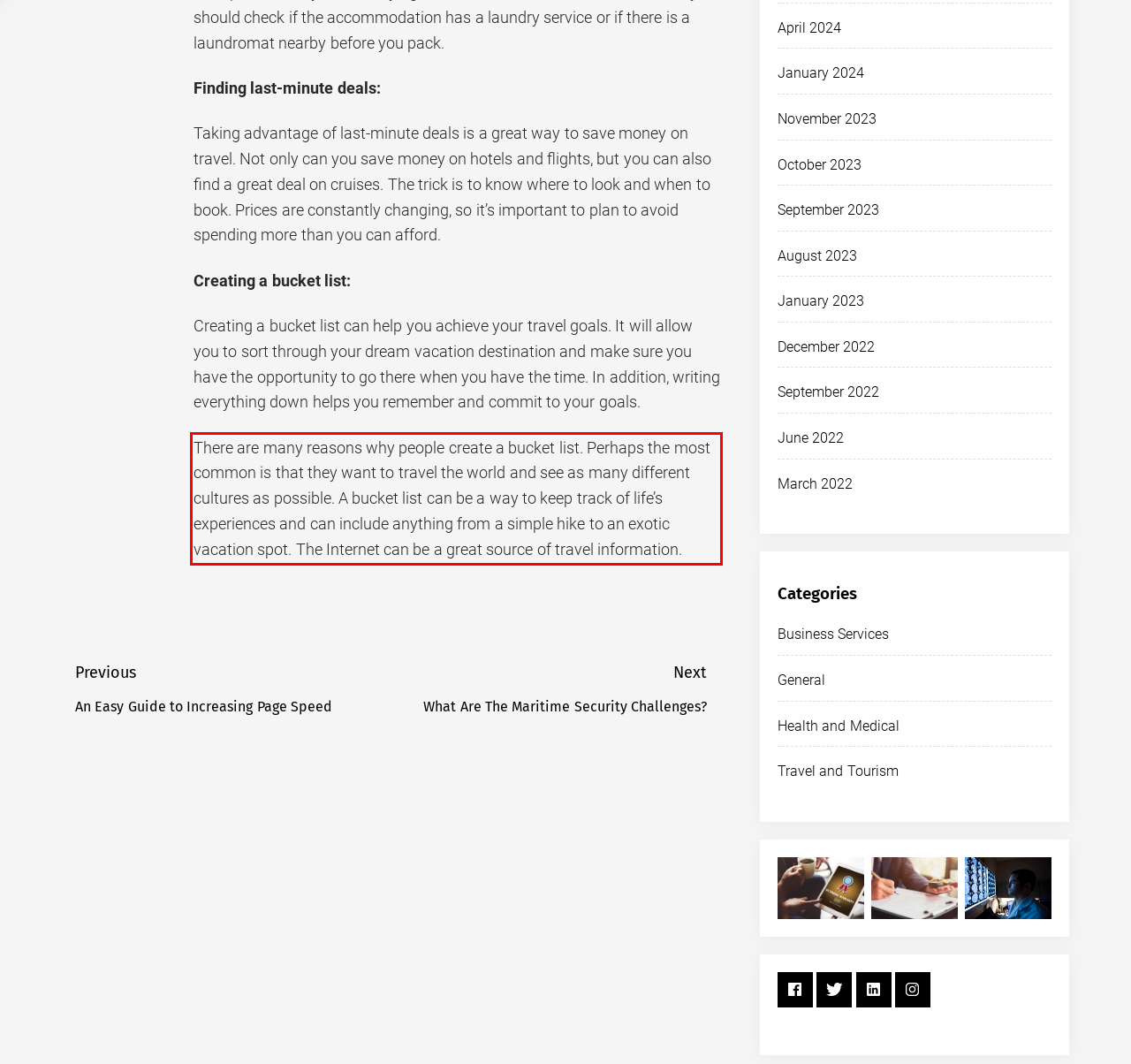Analyze the screenshot of the webpage and extract the text from the UI element that is inside the red bounding box.

There are many reasons why people create a bucket list. Perhaps the most common is that they want to travel the world and see as many different cultures as possible. A bucket list can be a way to keep track of life’s experiences and can include anything from a simple hike to an exotic vacation spot. The Internet can be a great source of travel information.